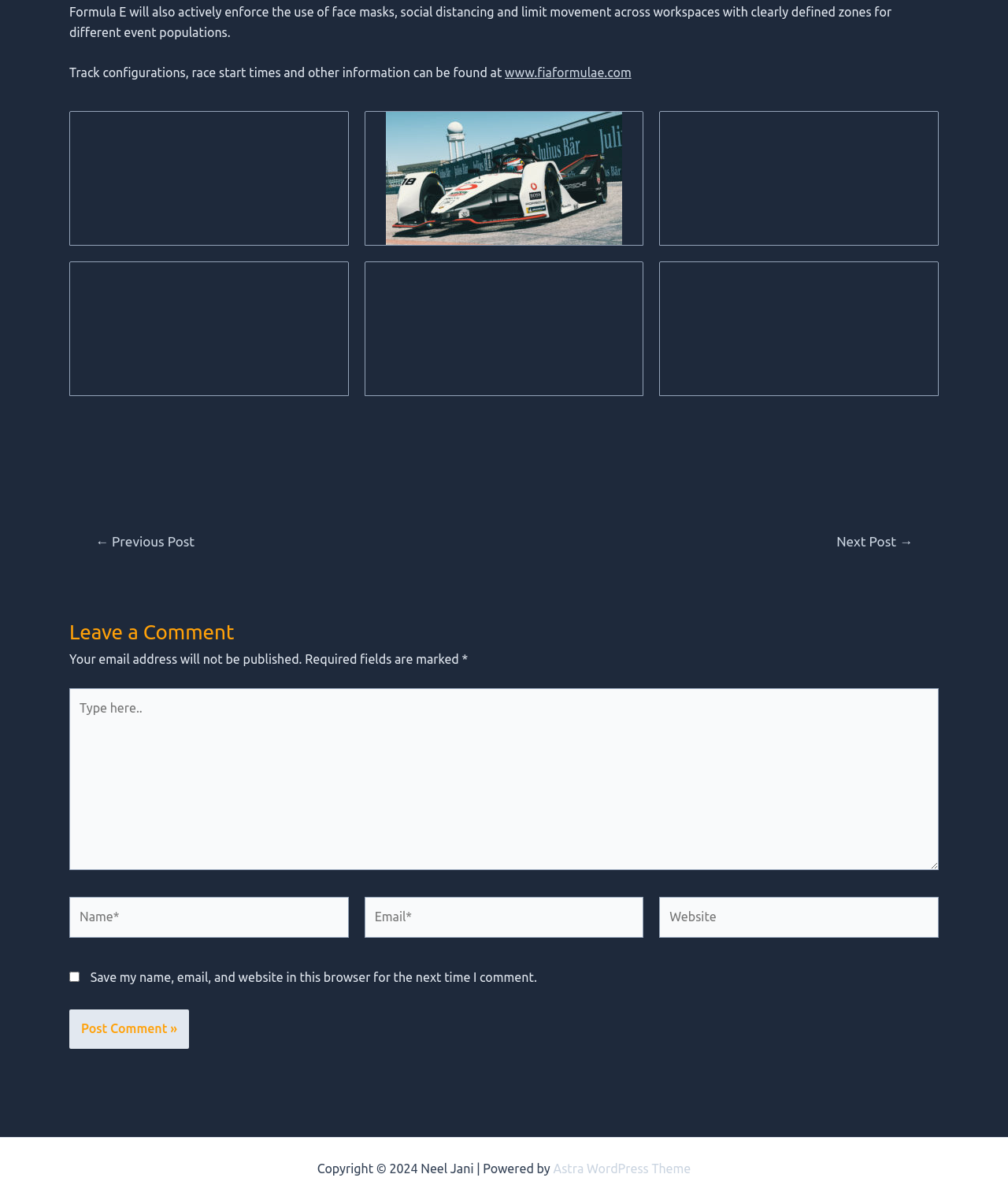Identify the bounding box coordinates of the element that should be clicked to fulfill this task: "Type in the comment box". The coordinates should be provided as four float numbers between 0 and 1, i.e., [left, top, right, bottom].

[0.069, 0.574, 0.931, 0.725]